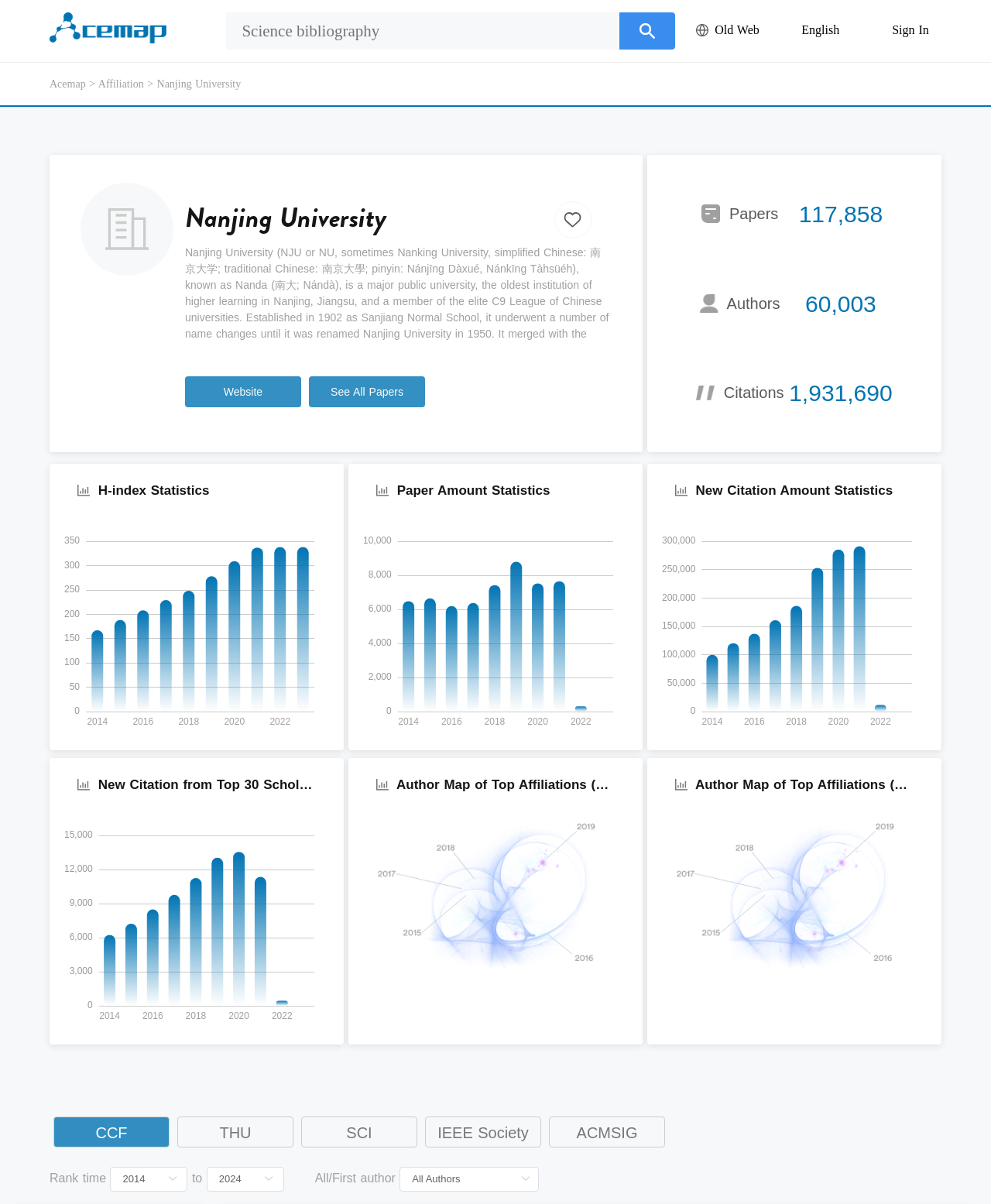What is the language of the webpage?
From the screenshot, supply a one-word or short-phrase answer.

English